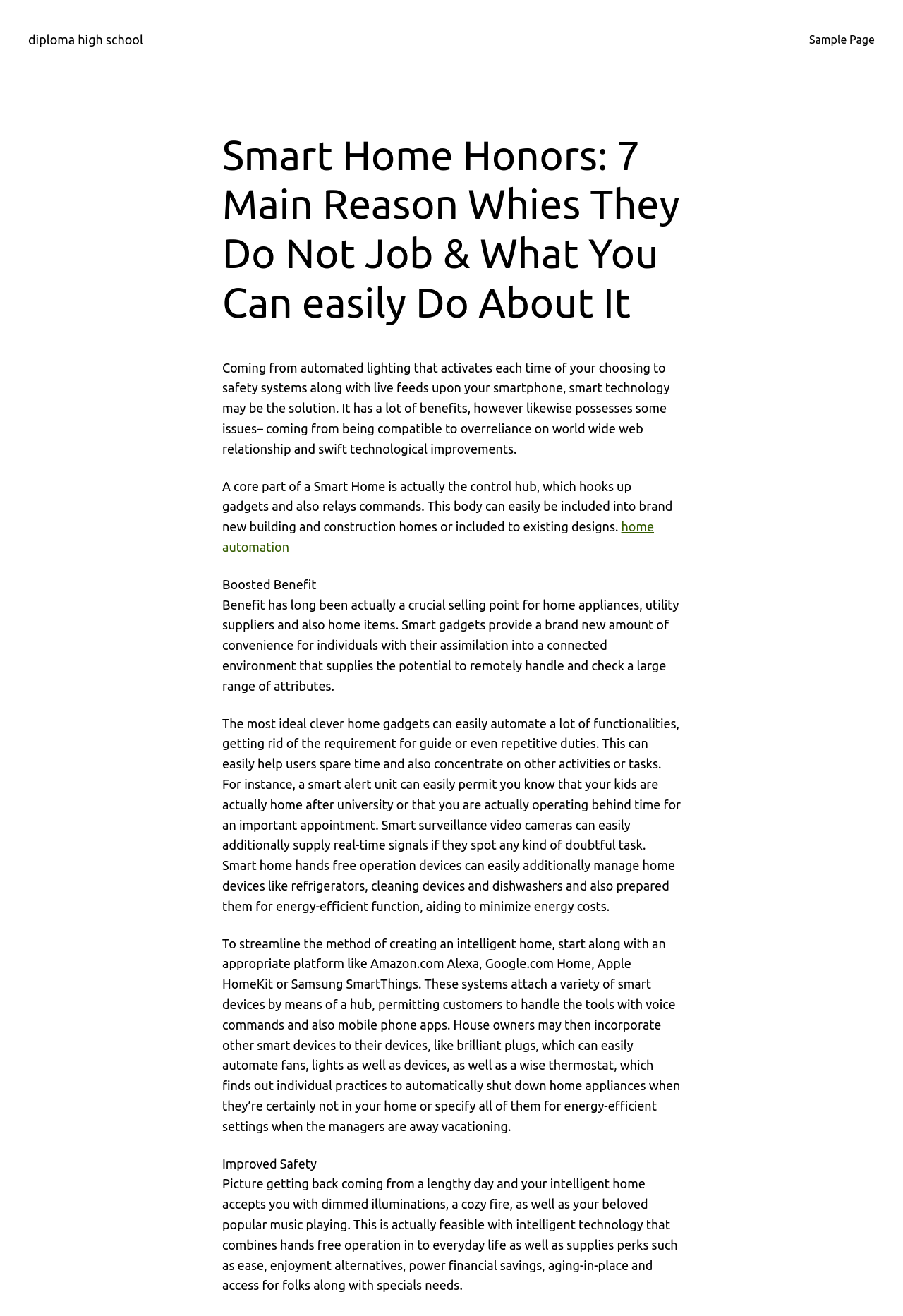Respond to the question below with a single word or phrase:
What can a smart alert unit do?

notify users